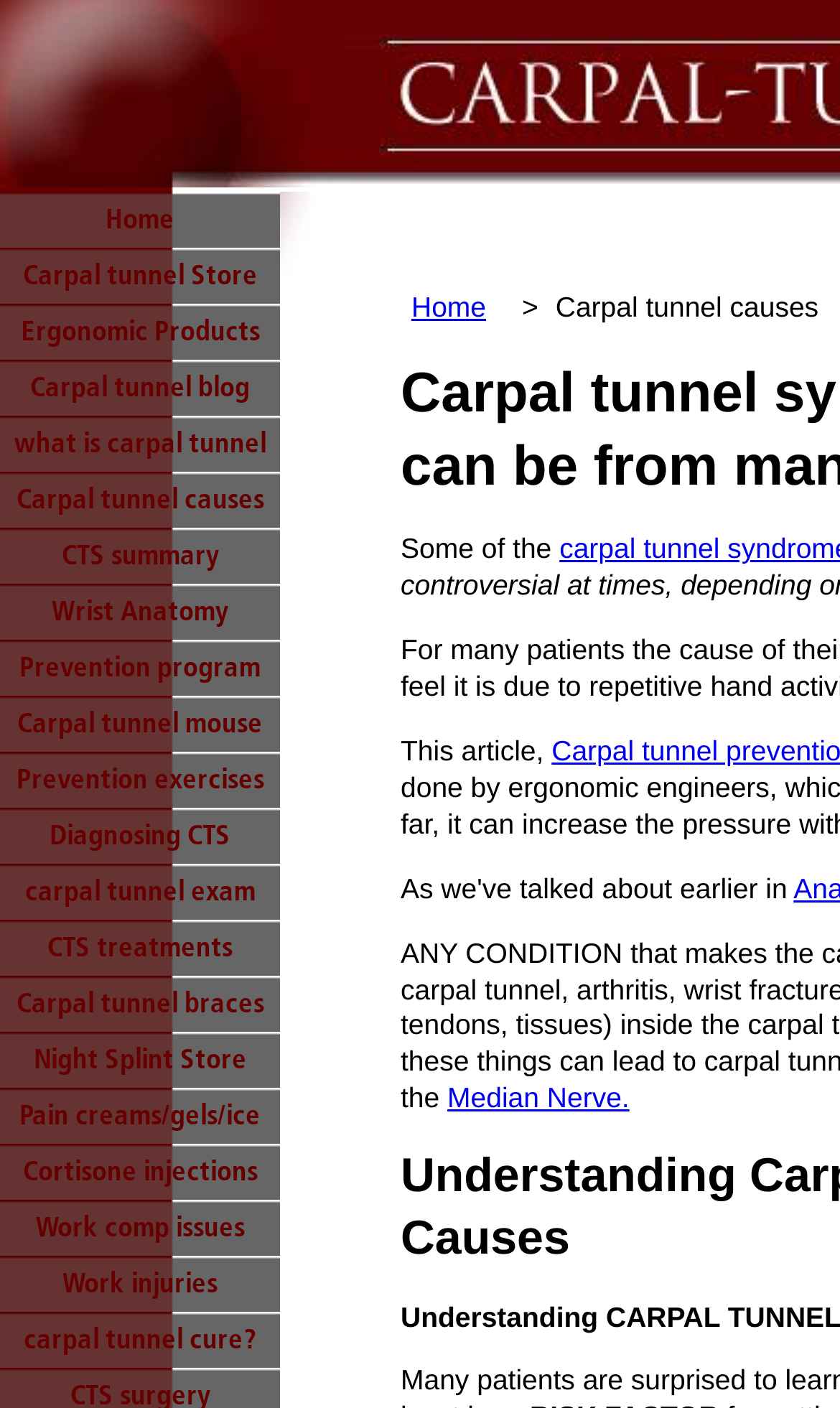Please extract and provide the main headline of the webpage.

Carpal tunnel syndrome causes
can be from many things...